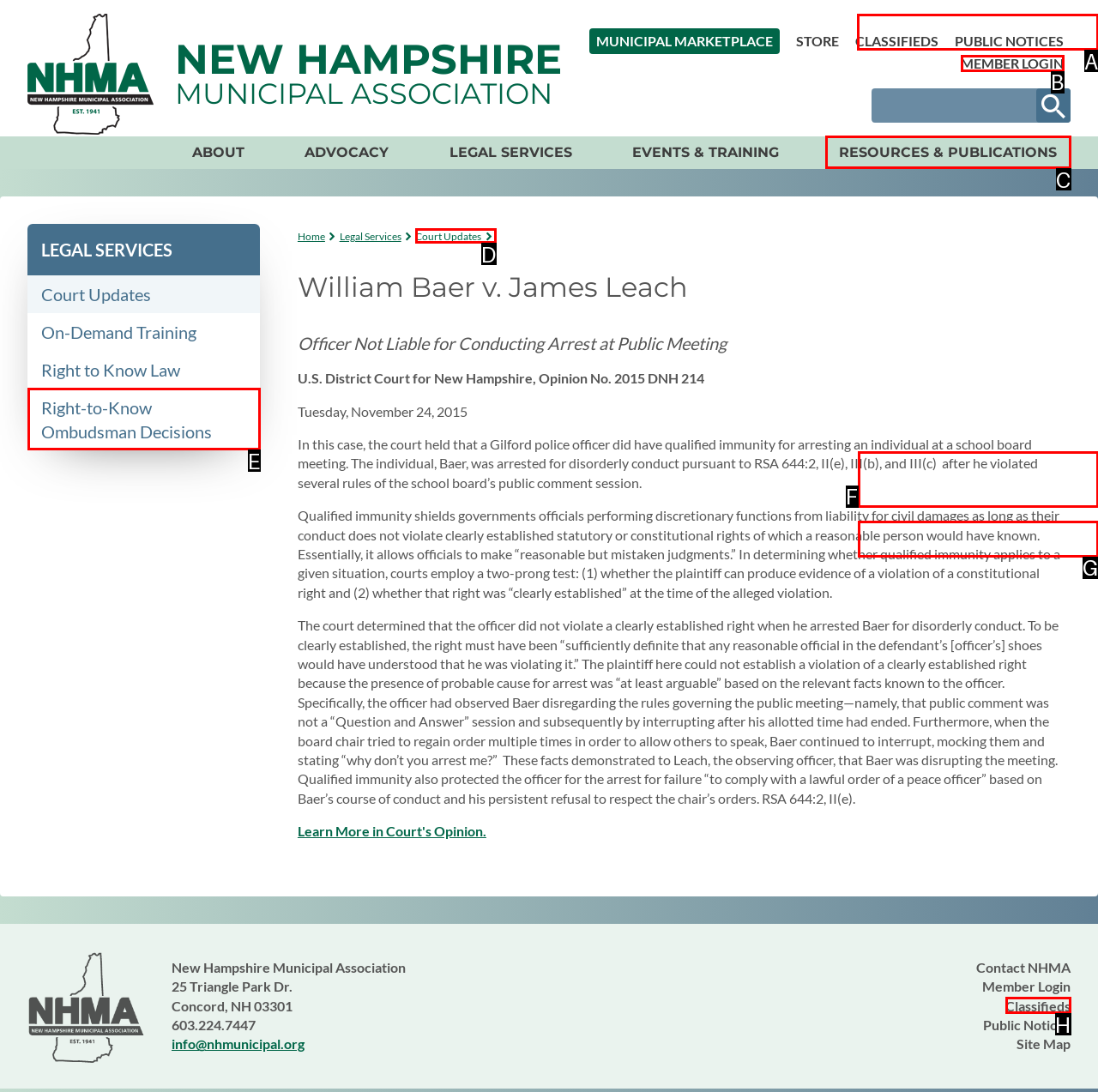Decide which HTML element to click to complete the task: Click on ABOUT Provide the letter of the appropriate option.

A